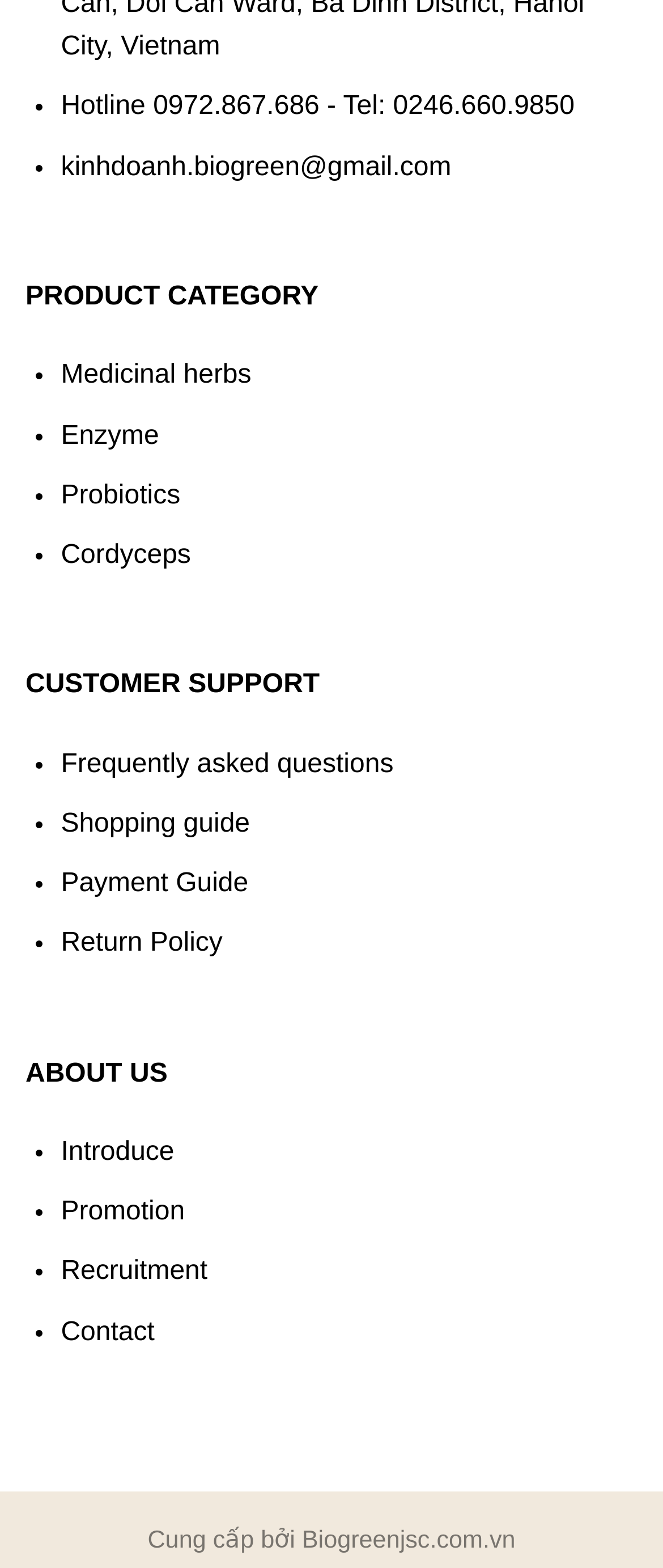Respond to the question below with a single word or phrase: What is the customer support section?

Frequently asked questions, Shopping guide, Payment Guide, Return Policy